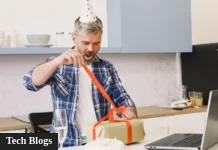Please reply to the following question using a single word or phrase: 
What is on the kitchen counter besides the gift?

A laptop